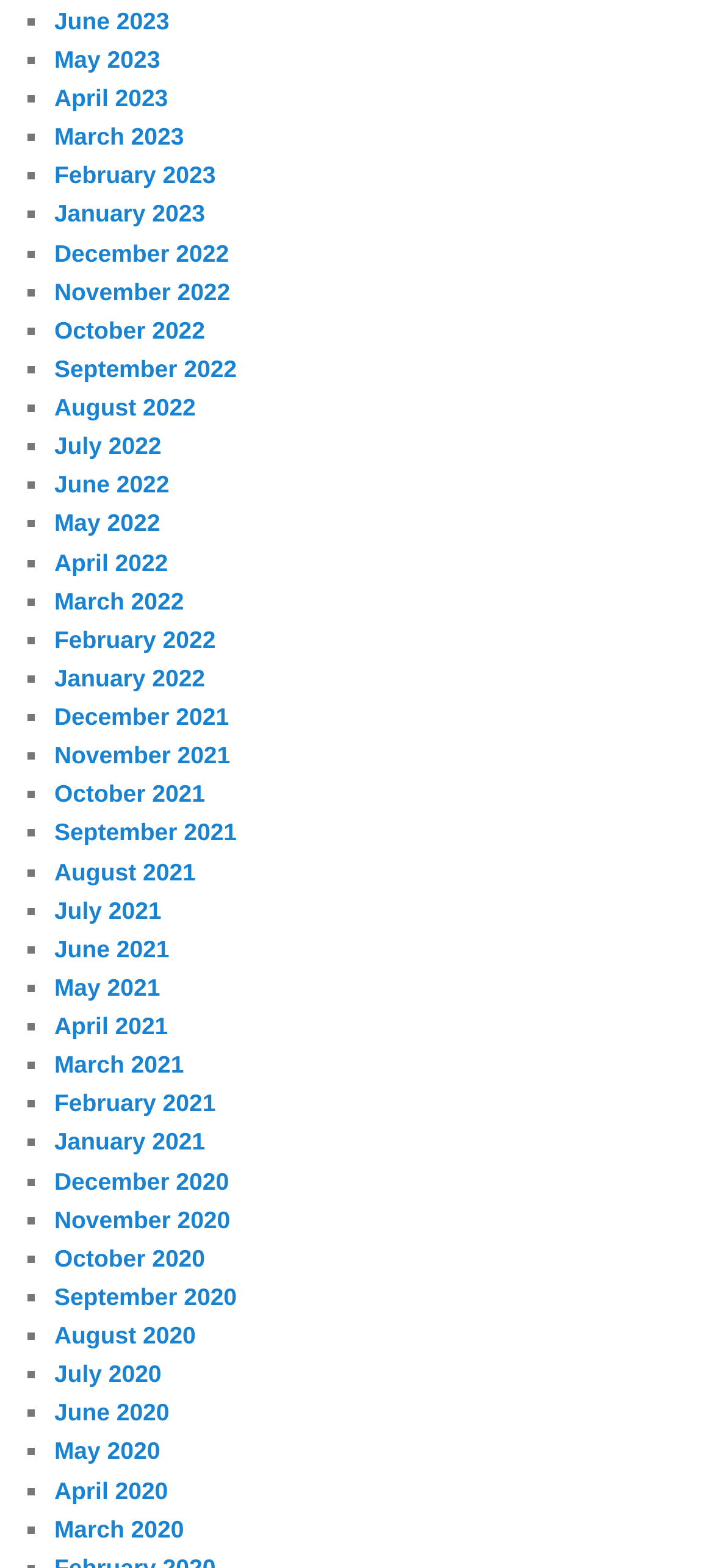Determine the bounding box coordinates of the clickable region to follow the instruction: "View September 2020".

[0.076, 0.818, 0.332, 0.836]